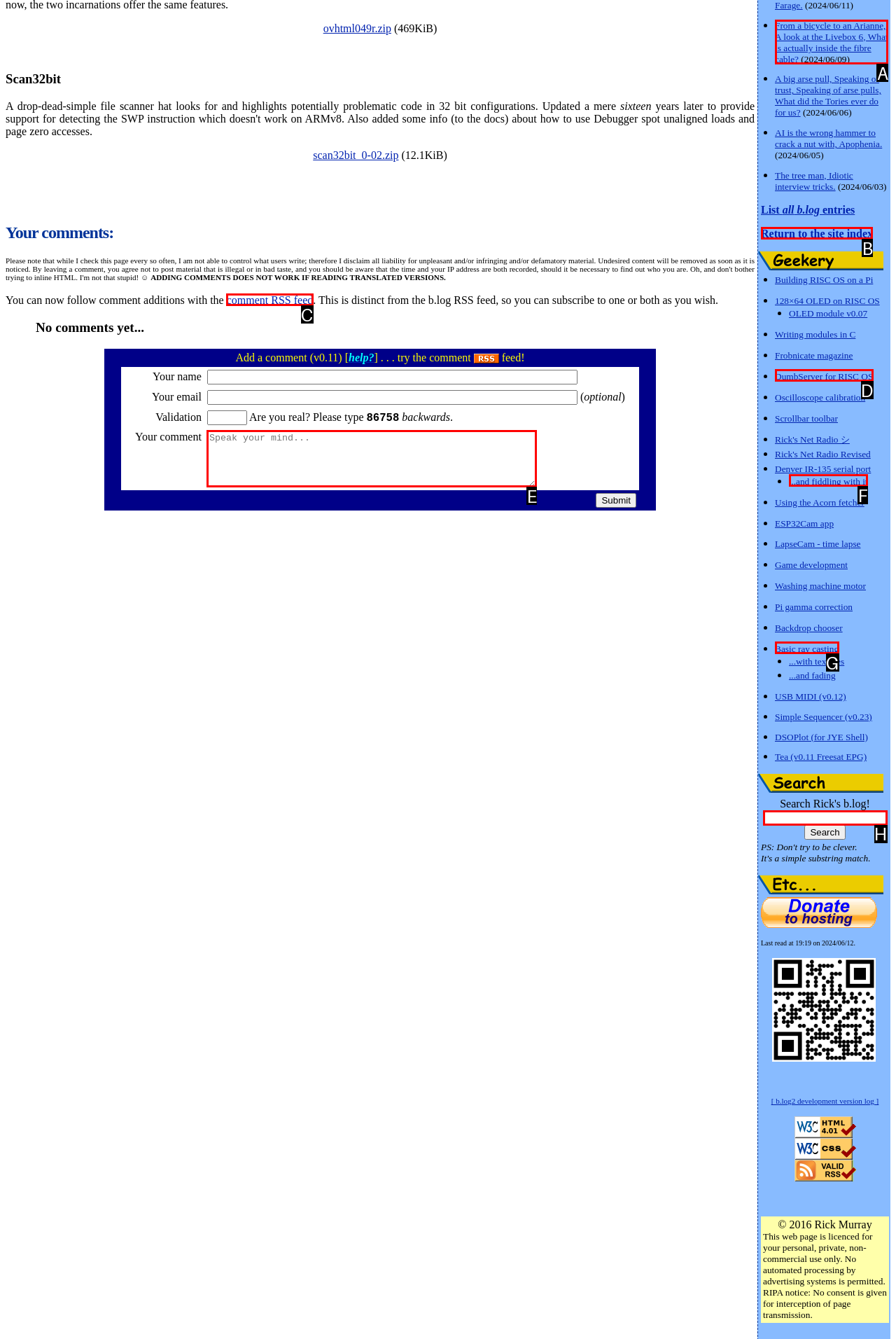Identify the HTML element that corresponds to the description: ...and fiddling with it
Provide the letter of the matching option from the given choices directly.

F